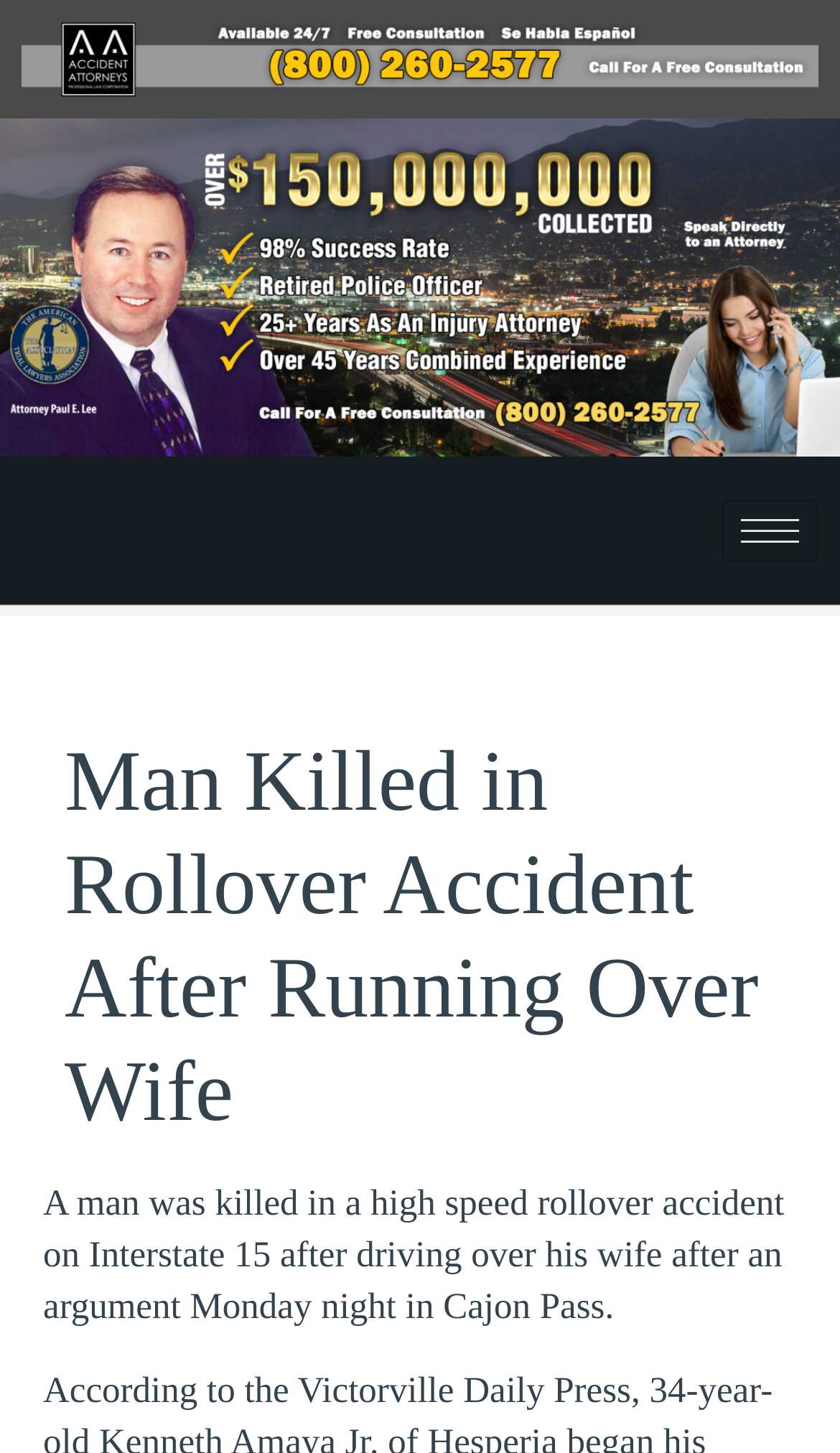Extract the bounding box coordinates of the UI element described by: "parent_node: HOME aria-label="hamburger-icon"". The coordinates should include four float numbers ranging from 0 to 1, e.g., [left, top, right, bottom].

[0.859, 0.344, 0.974, 0.387]